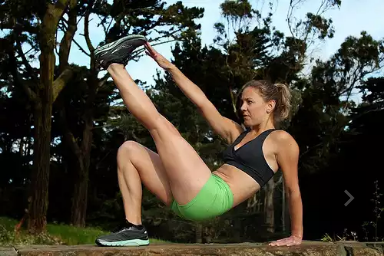Please answer the following query using a single word or phrase: 
How many hands is the woman balancing on?

one